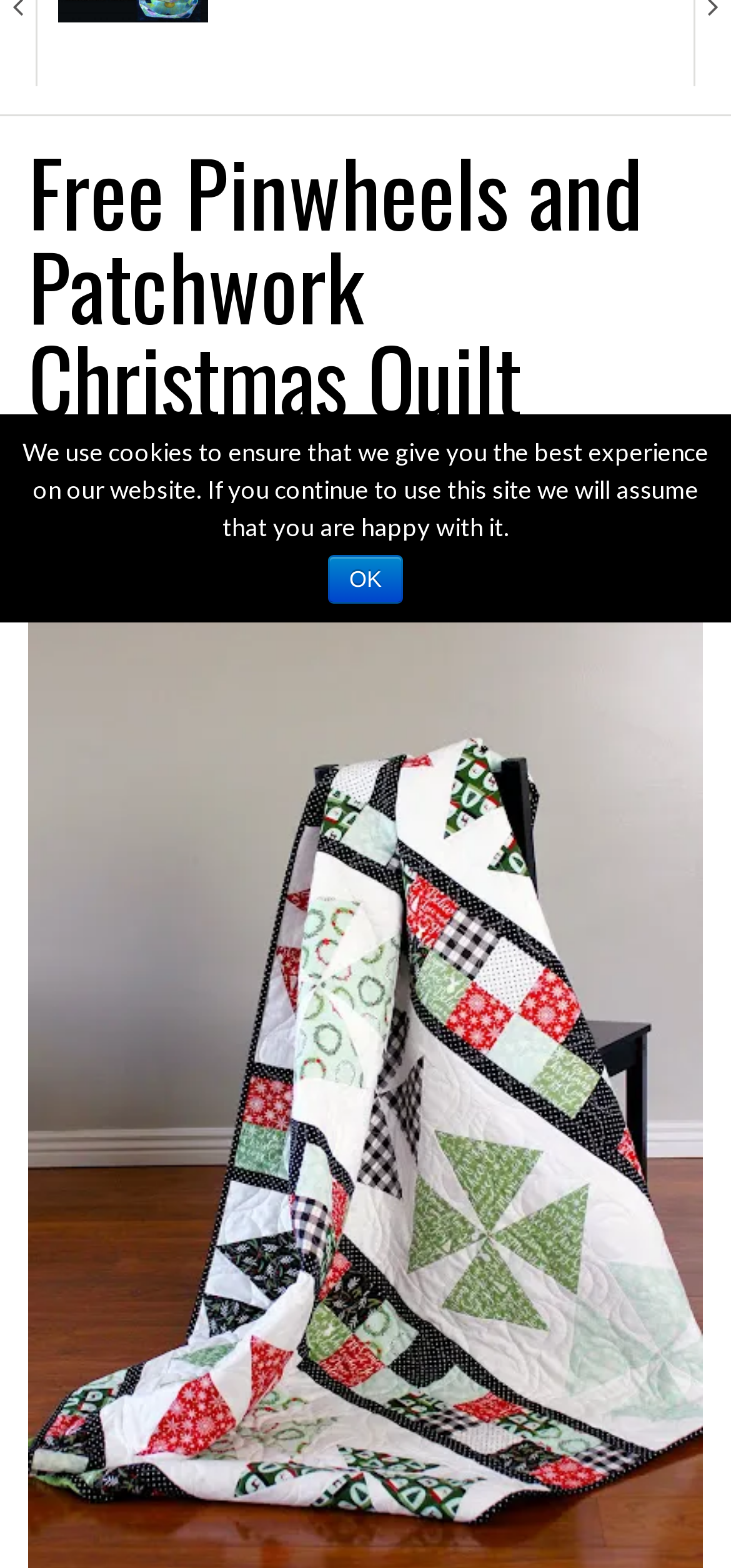Find and provide the bounding box coordinates for the UI element described here: "Greenhouse". The coordinates should be given as four float numbers between 0 and 1: [left, top, right, bottom].

[0.038, 0.132, 0.705, 0.179]